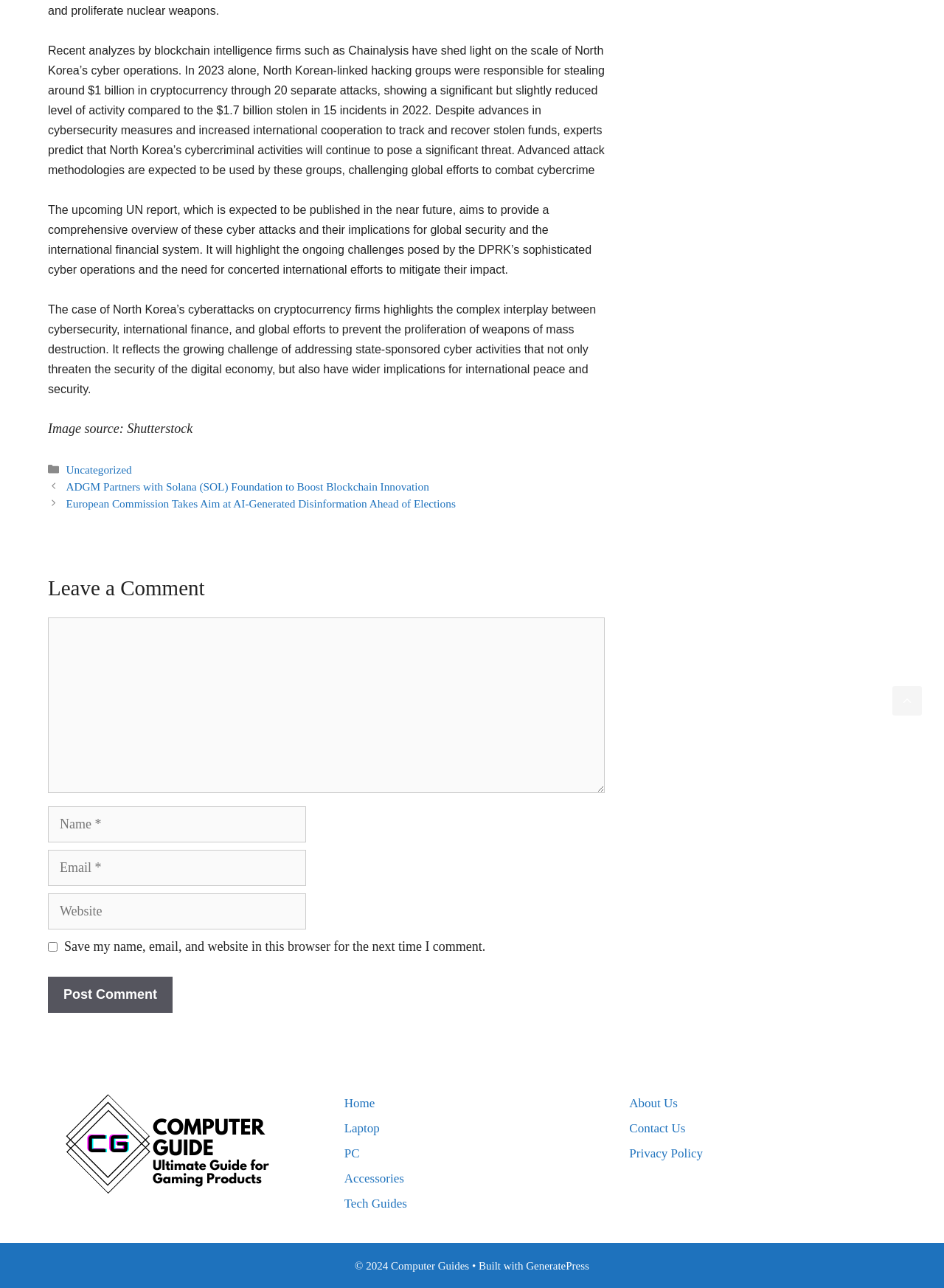Provide a one-word or short-phrase response to the question:
What is the purpose of the upcoming UN report?

To provide a comprehensive overview of cyber attacks